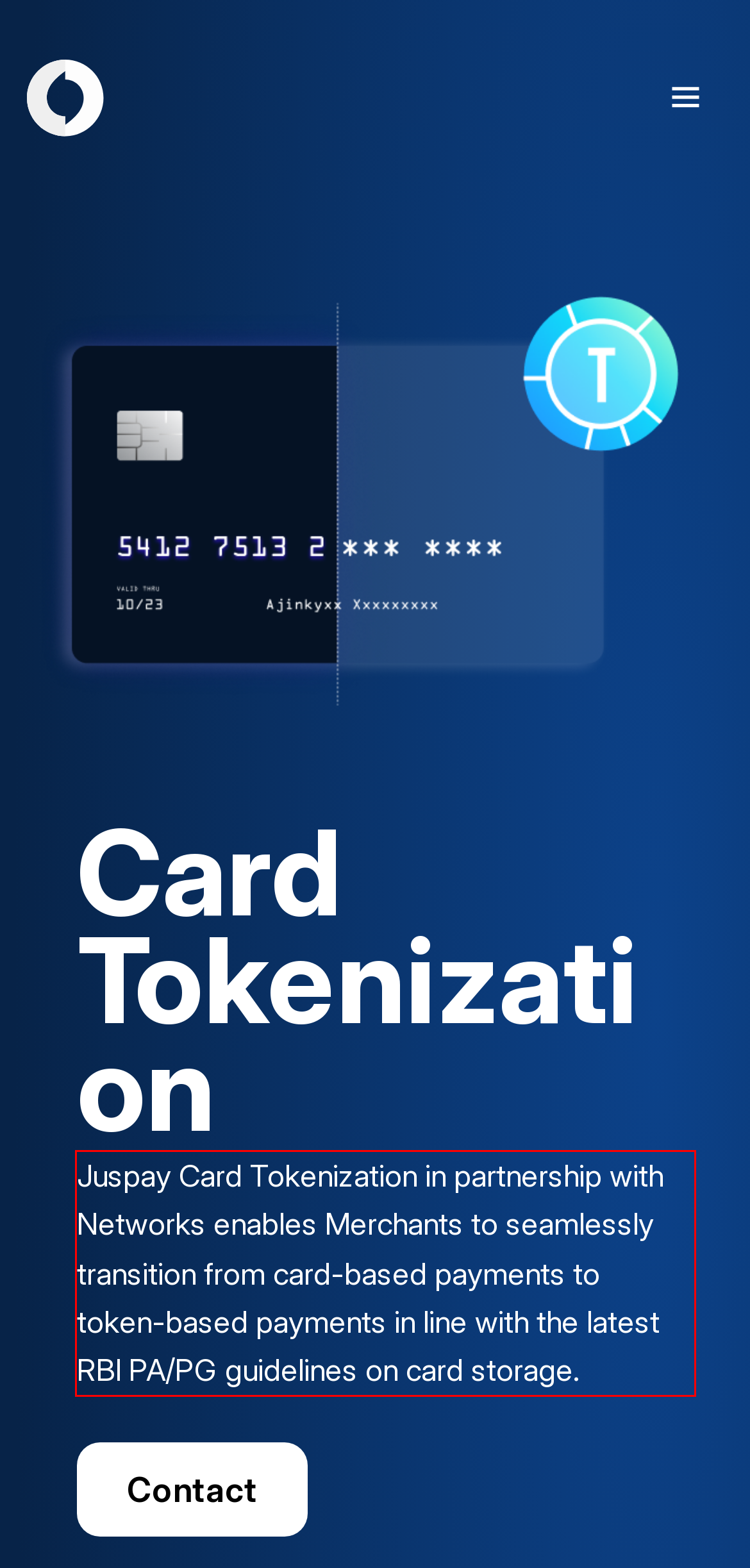Given a webpage screenshot with a red bounding box, perform OCR to read and deliver the text enclosed by the red bounding box.

Juspay Card Tokenization in partnership with Networks enables Merchants to seamlessly transition from card-based payments to token-based payments in line with the latest RBI PA/PG guidelines on card storage.